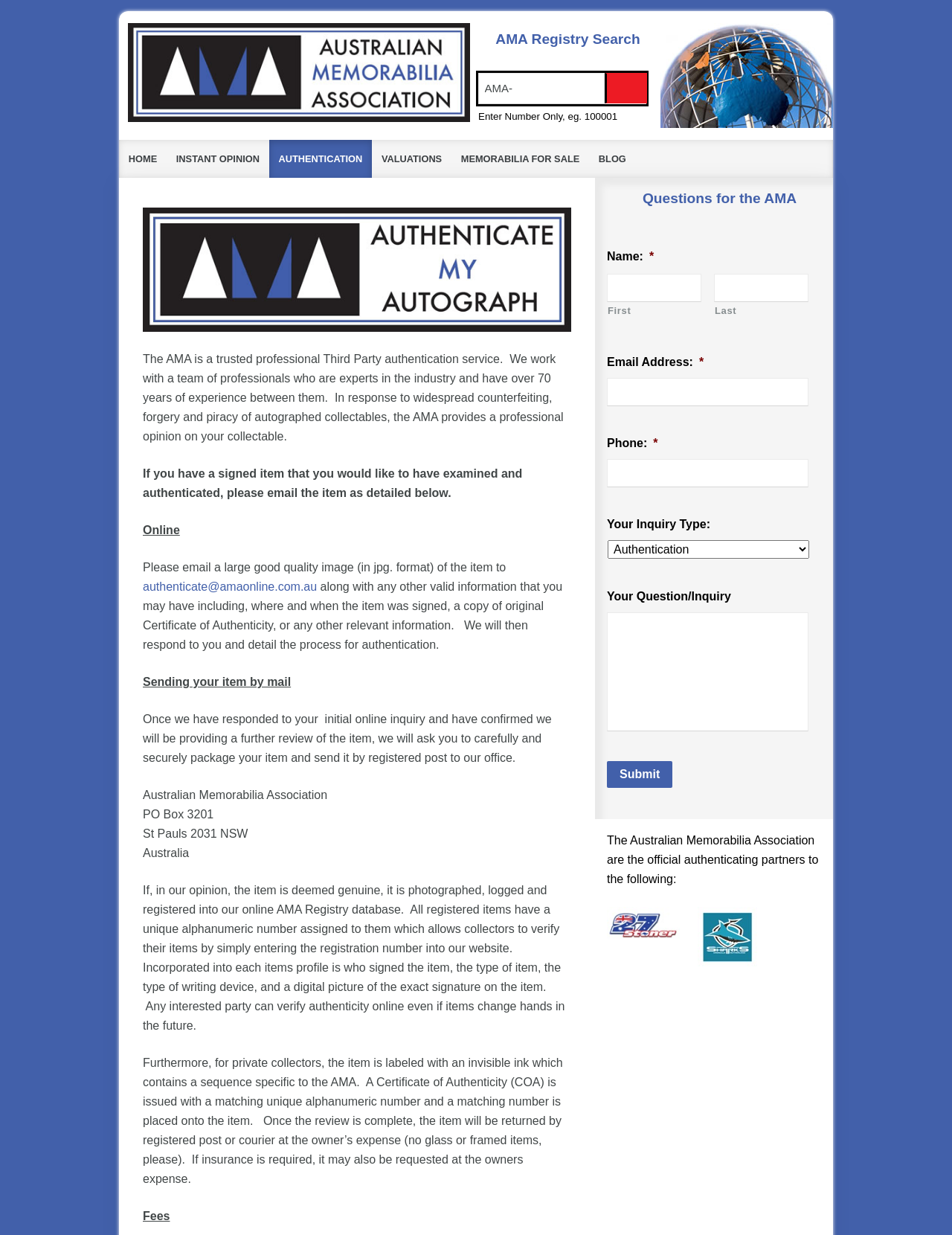Please identify the coordinates of the bounding box that should be clicked to fulfill this instruction: "Search for AMA registry".

[0.5, 0.057, 0.681, 0.102]